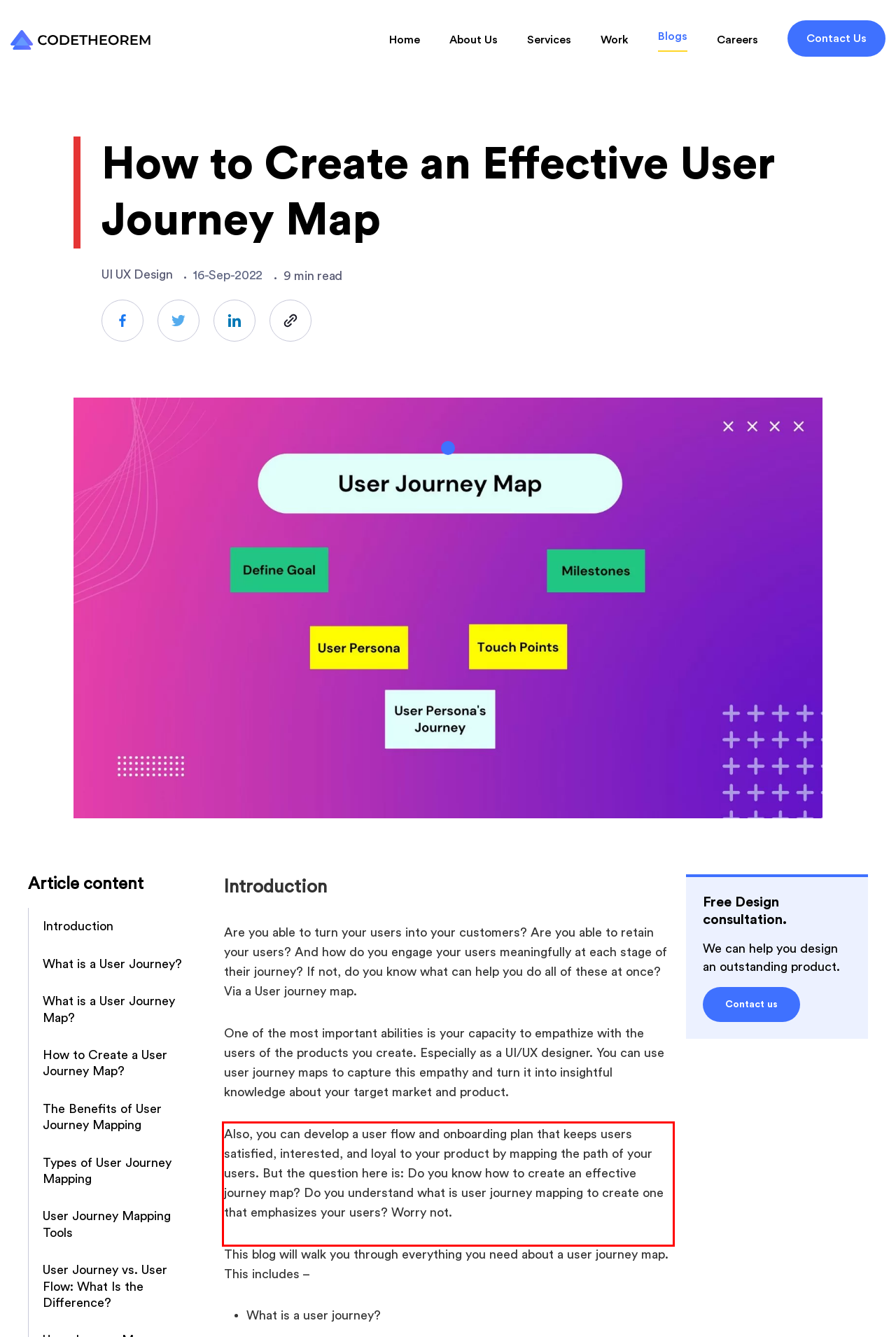Please perform OCR on the text content within the red bounding box that is highlighted in the provided webpage screenshot.

Also, you can develop a user flow and onboarding plan that keeps users satisfied, interested, and loyal to your product by mapping the path of your users. But the question here is: Do you know how to create an effective journey map? Do you understand what is user journey mapping to create one that emphasizes your users? Worry not.